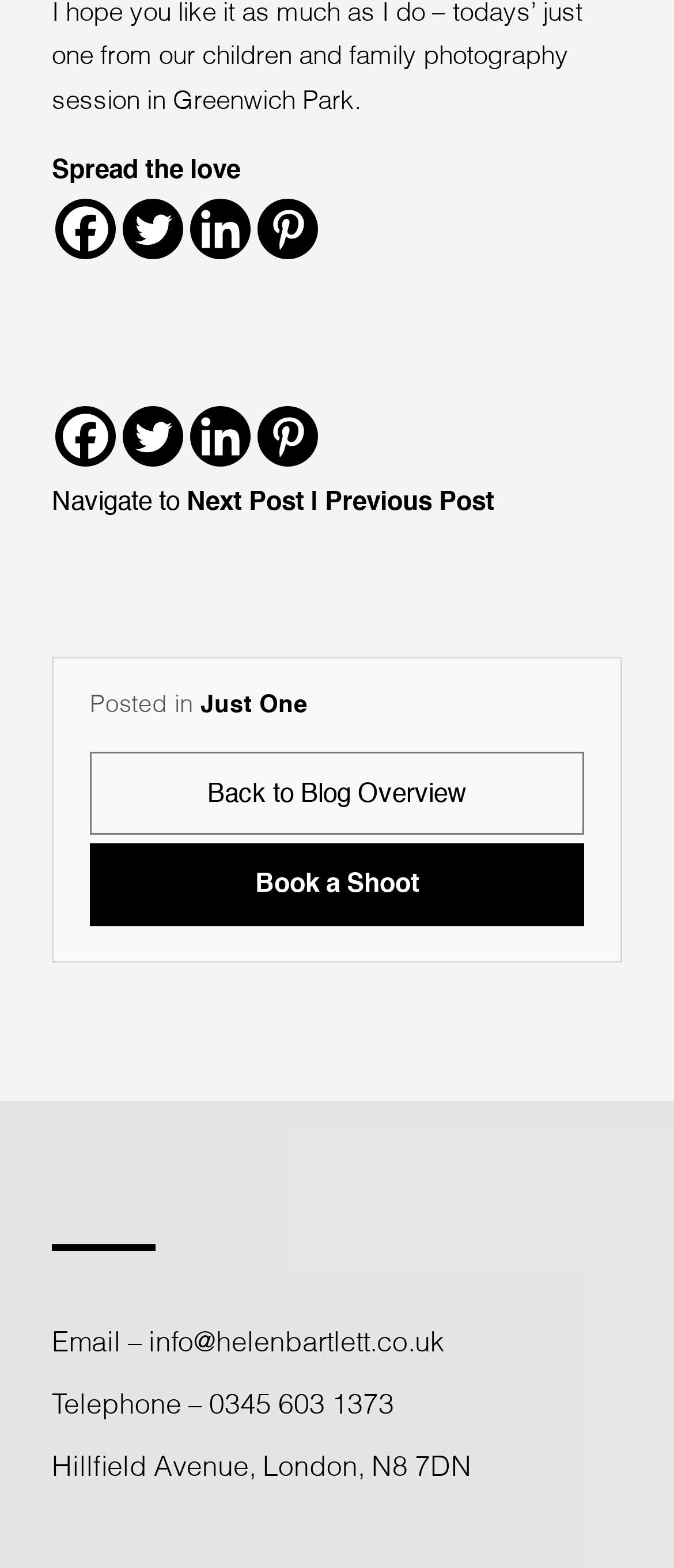Specify the bounding box coordinates of the area that needs to be clicked to achieve the following instruction: "Go to next post".

[0.277, 0.312, 0.451, 0.328]